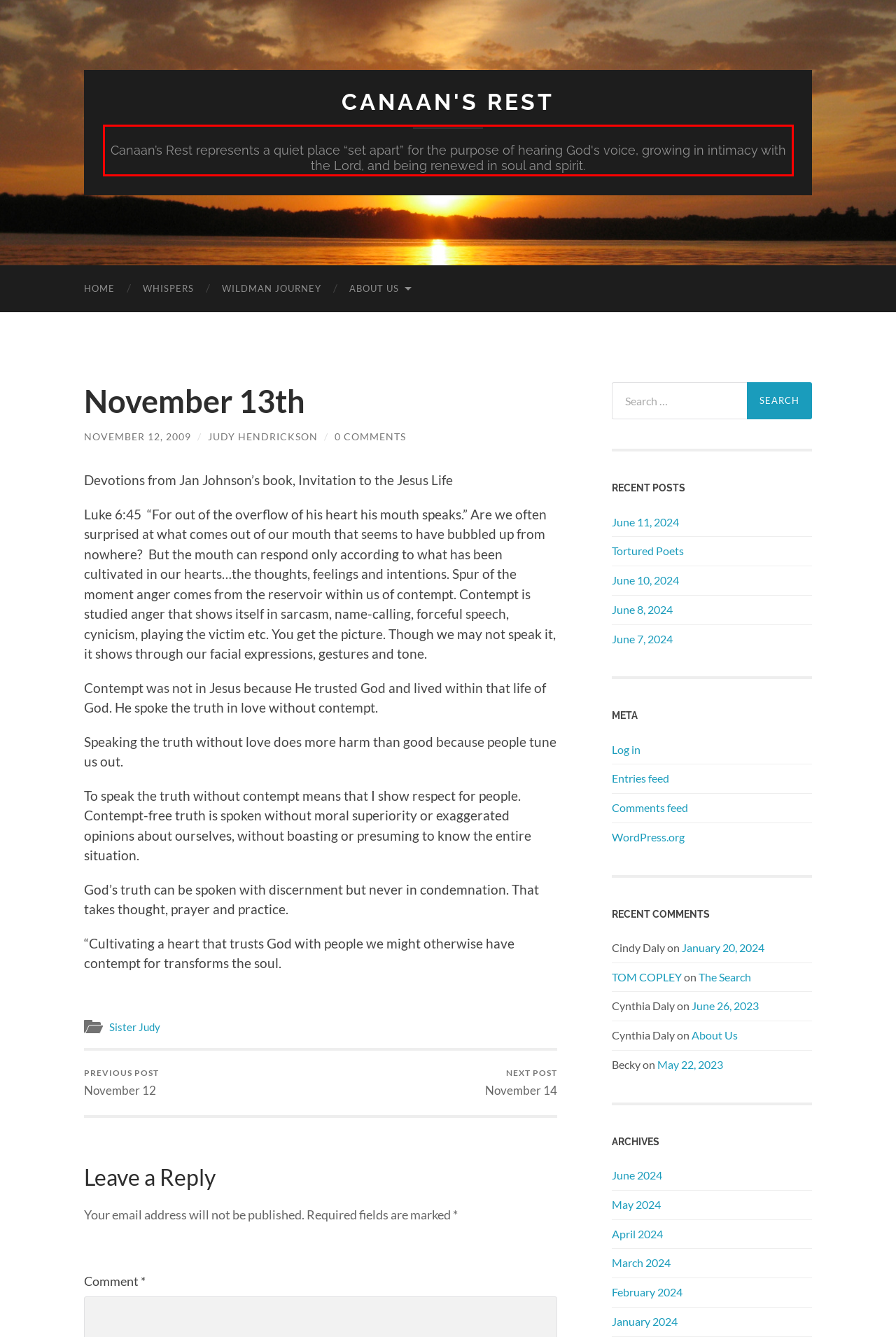Examine the screenshot of the webpage, locate the red bounding box, and perform OCR to extract the text contained within it.

Canaan’s Rest represents a quiet place “set apart” for the purpose of hearing God's voice, growing in intimacy with the Lord, and being renewed in soul and spirit.